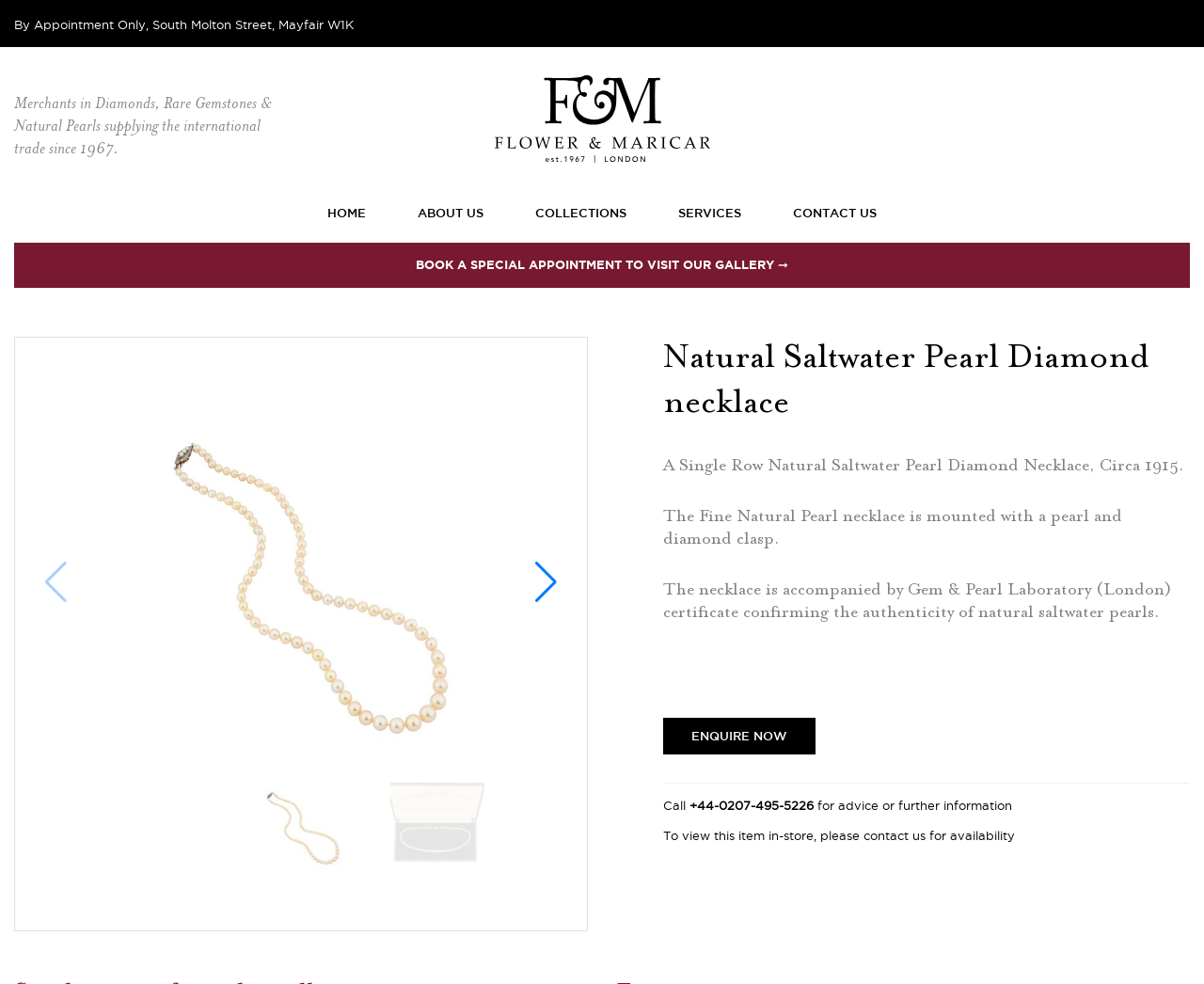Locate the bounding box coordinates of the clickable area to execute the instruction: "Click the 'HOME' link". Provide the coordinates as four float numbers between 0 and 1, represented as [left, top, right, bottom].

[0.272, 0.194, 0.304, 0.242]